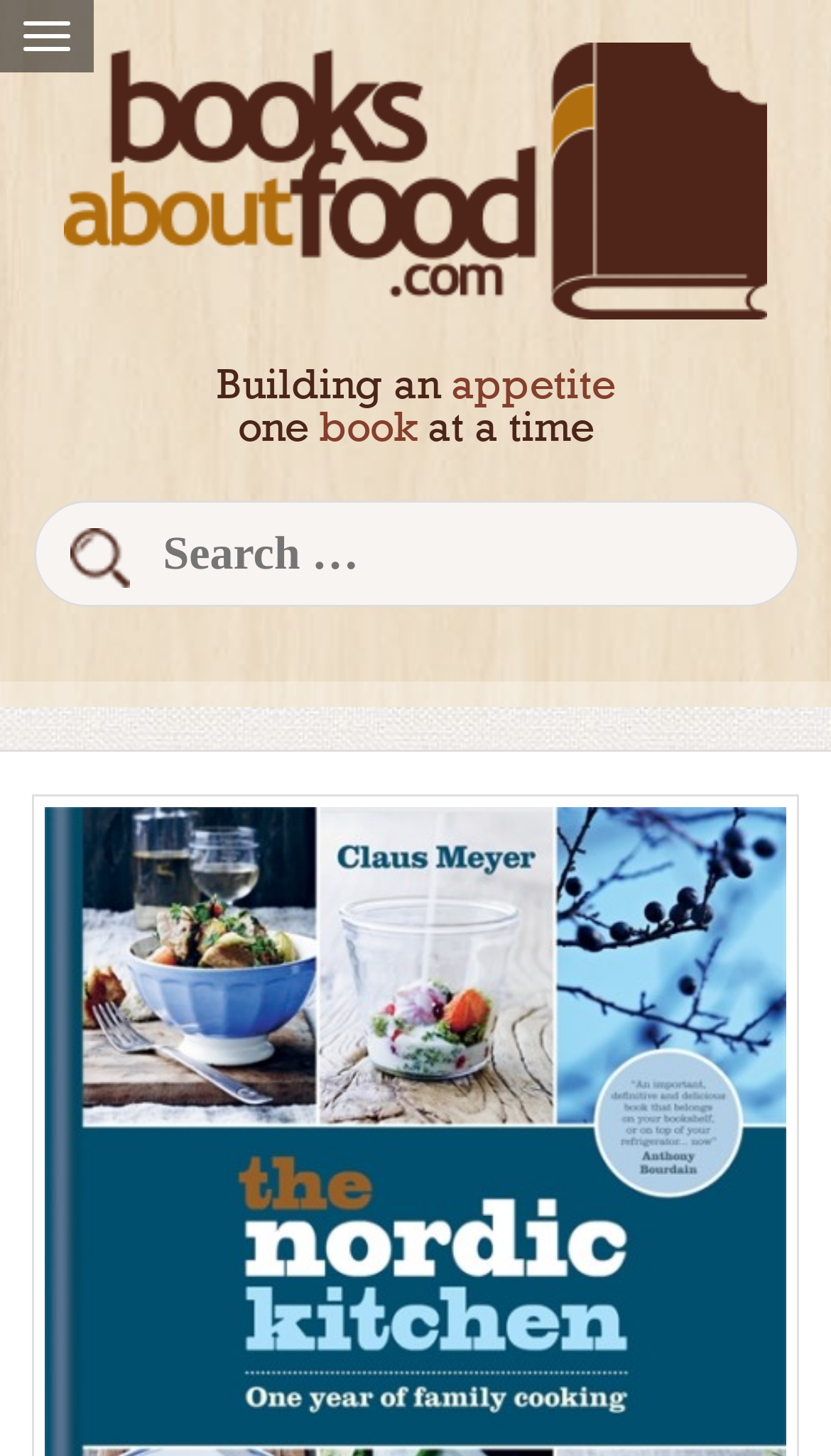Please find the main title text of this webpage.

The Nordic Kitchen
One year of family cooking